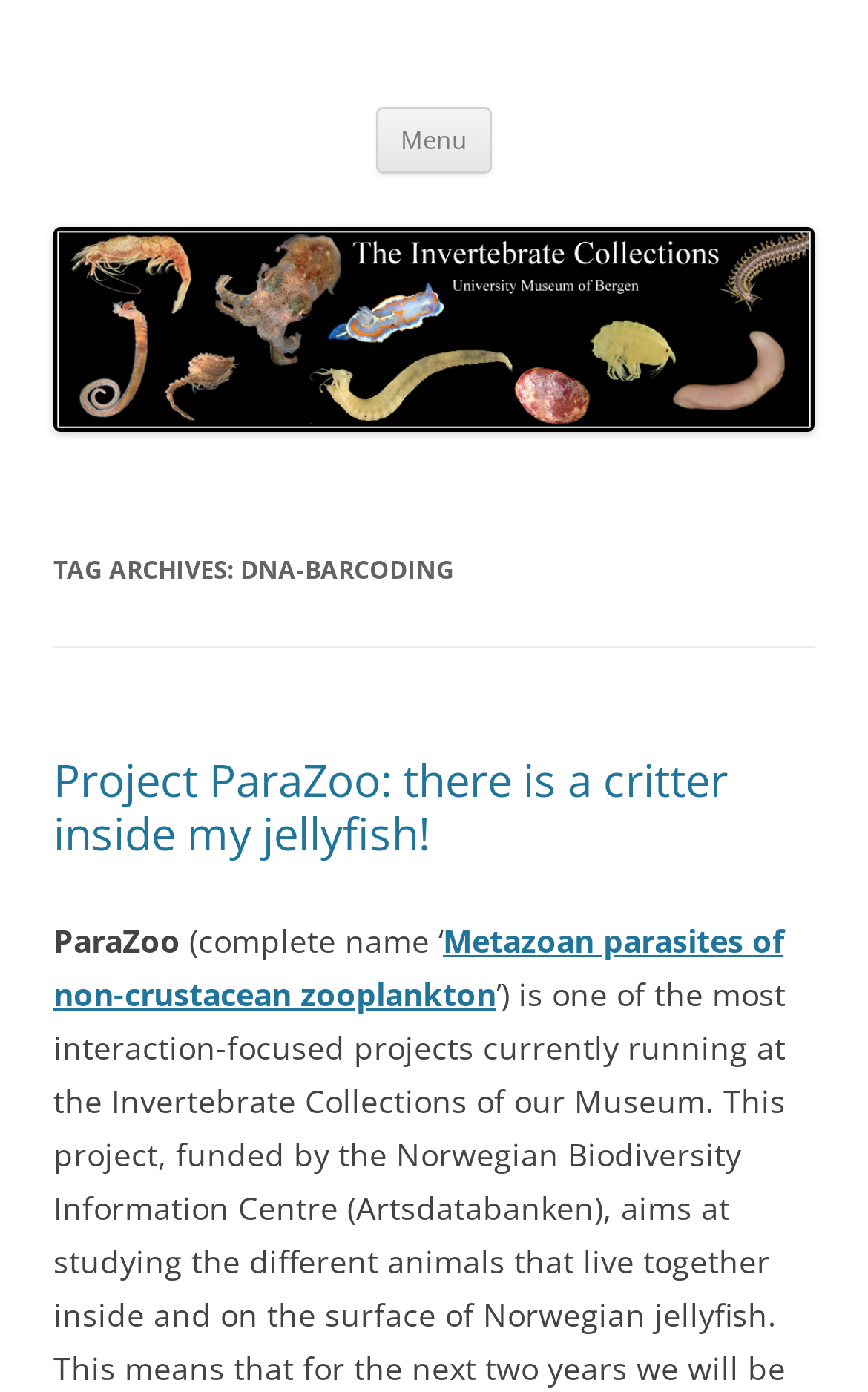Answer the following query concisely with a single word or phrase:
How many links are there on the page?

5